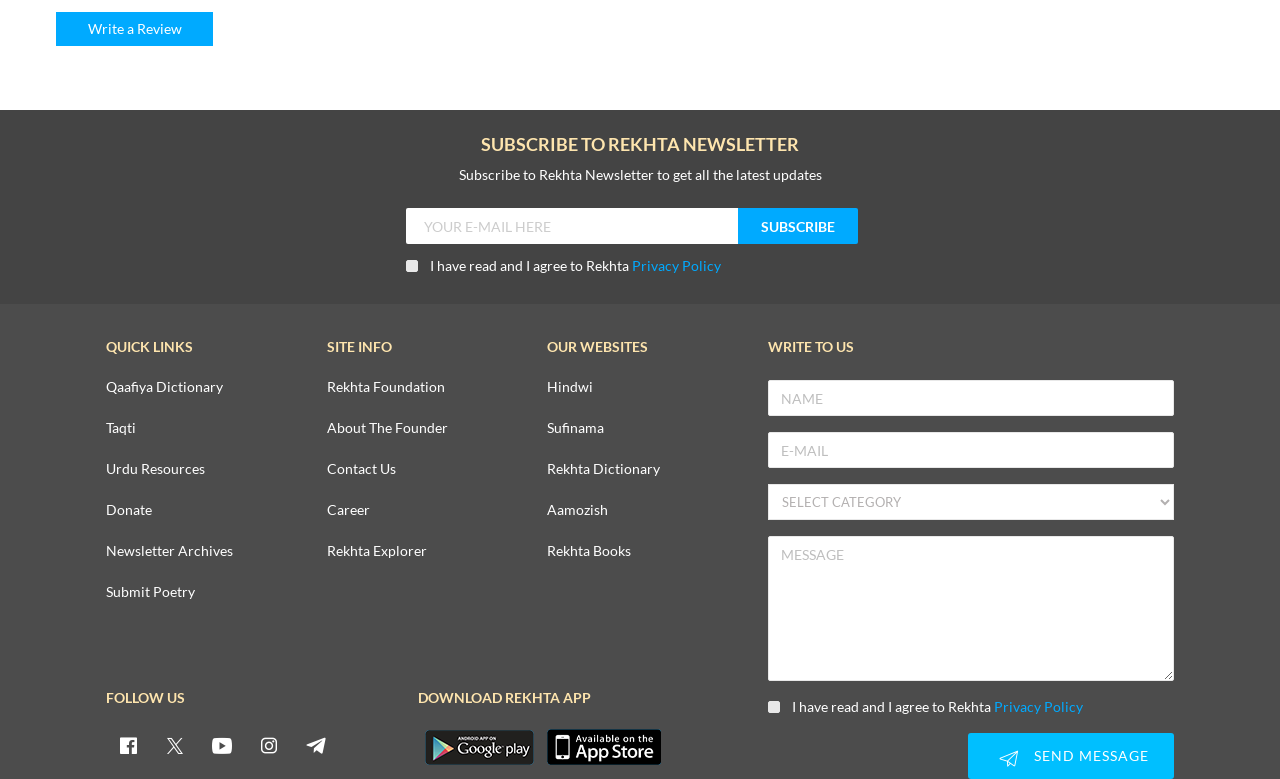Please specify the coordinates of the bounding box for the element that should be clicked to carry out this instruction: "Visit Qaafiya Dictionary". The coordinates must be four float numbers between 0 and 1, formatted as [left, top, right, bottom].

[0.083, 0.488, 0.174, 0.507]